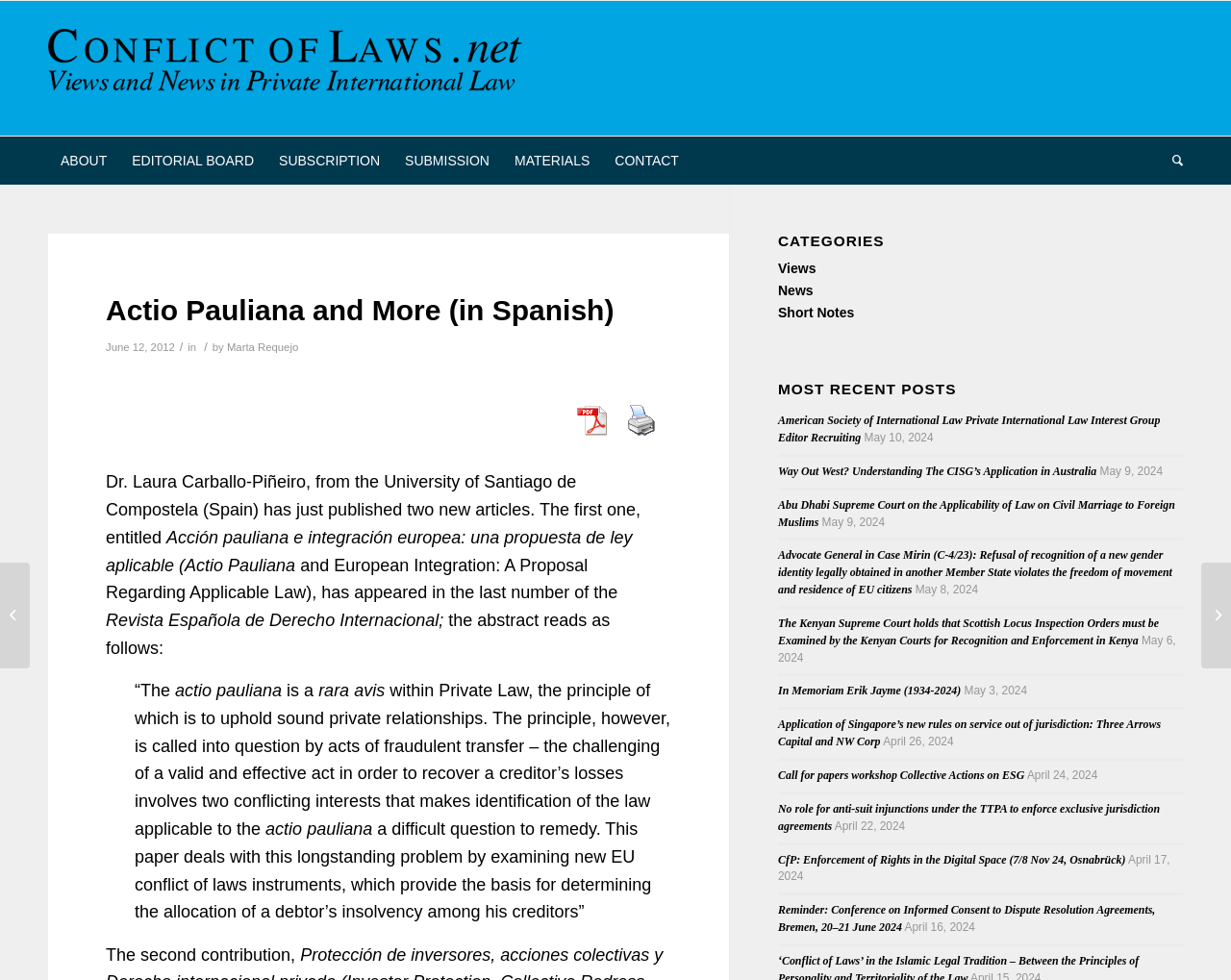Determine the bounding box coordinates of the clickable element to achieve the following action: 'Check the categories'. Provide the coordinates as four float values between 0 and 1, formatted as [left, top, right, bottom].

[0.632, 0.238, 0.961, 0.255]